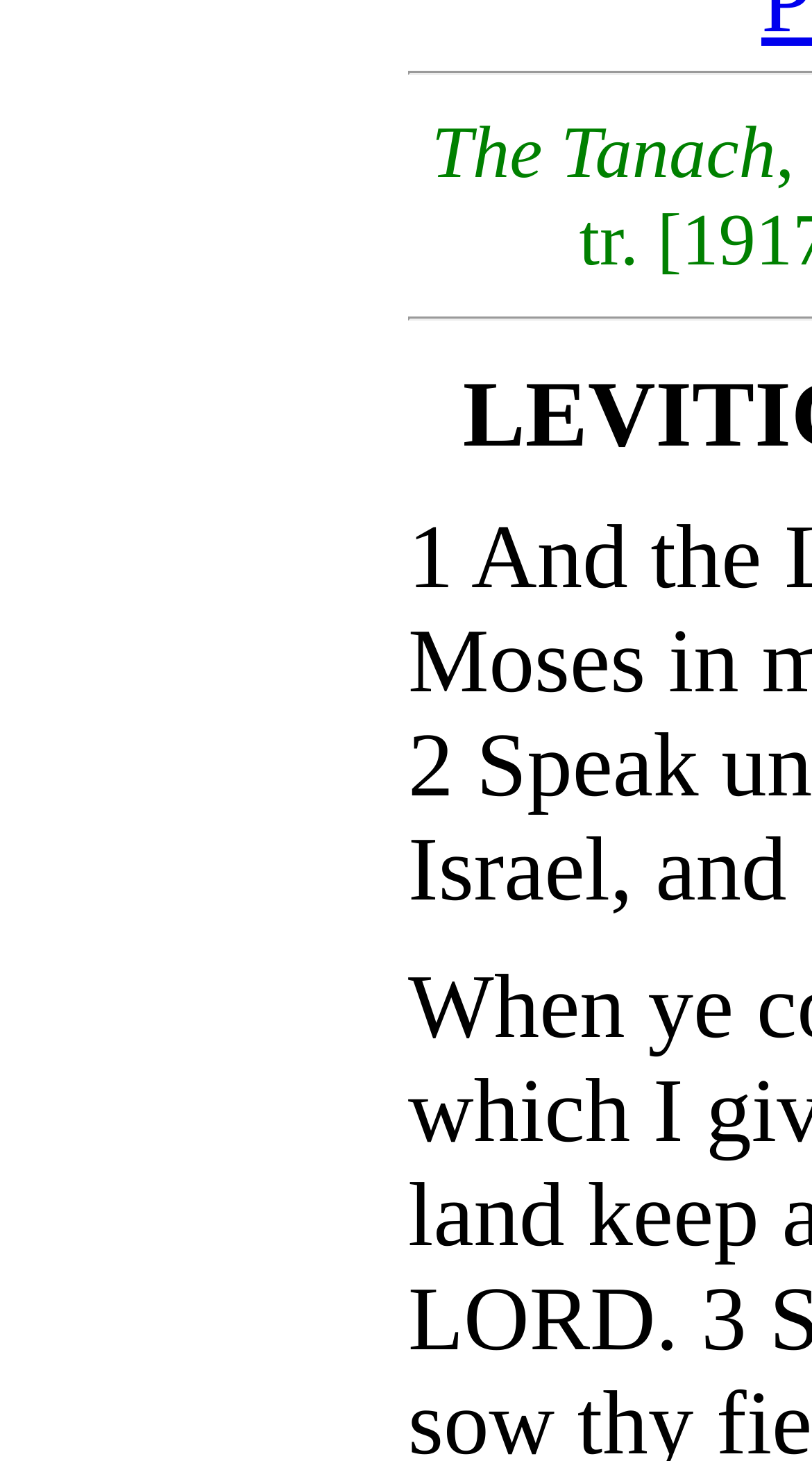Please determine the bounding box coordinates for the UI element described as: "privacy policy".

None